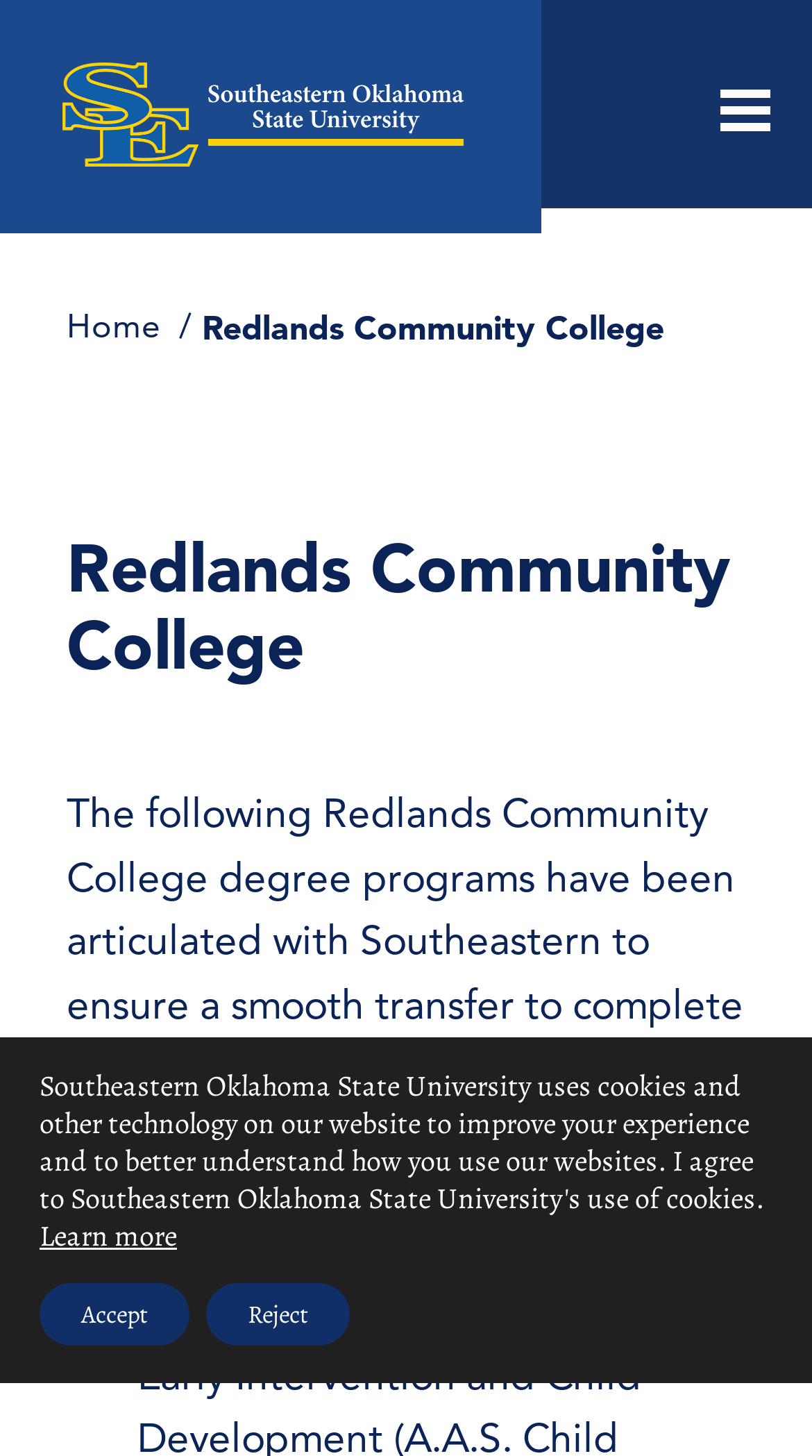What is the name of the college?
Please respond to the question with a detailed and well-explained answer.

I determined the answer by looking at the static text element with the bounding box coordinates [0.249, 0.21, 0.818, 0.239] which contains the text 'Redlands Community College'.